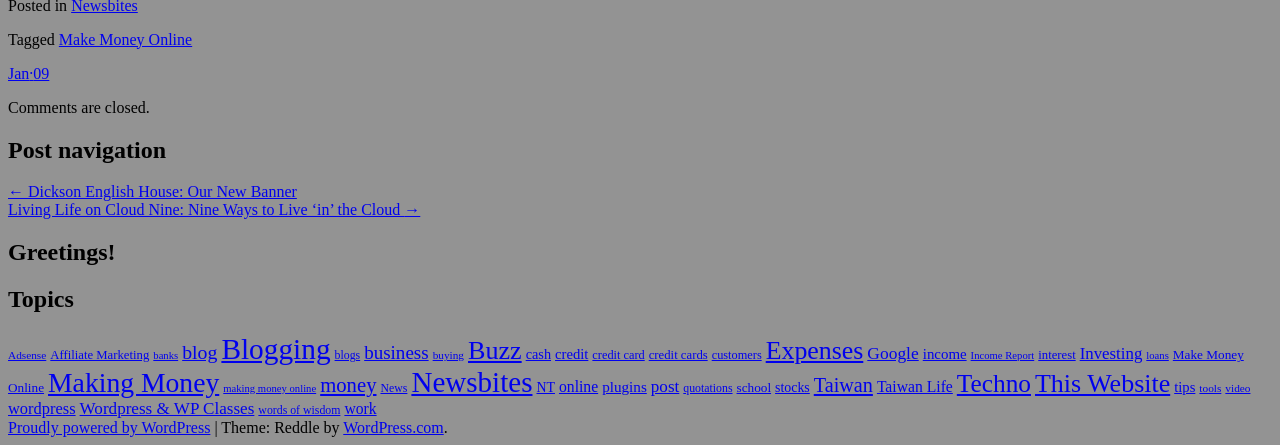Please find the bounding box coordinates of the clickable region needed to complete the following instruction: "View 'Post navigation'". The bounding box coordinates must consist of four float numbers between 0 and 1, i.e., [left, top, right, bottom].

[0.006, 0.307, 0.994, 0.367]